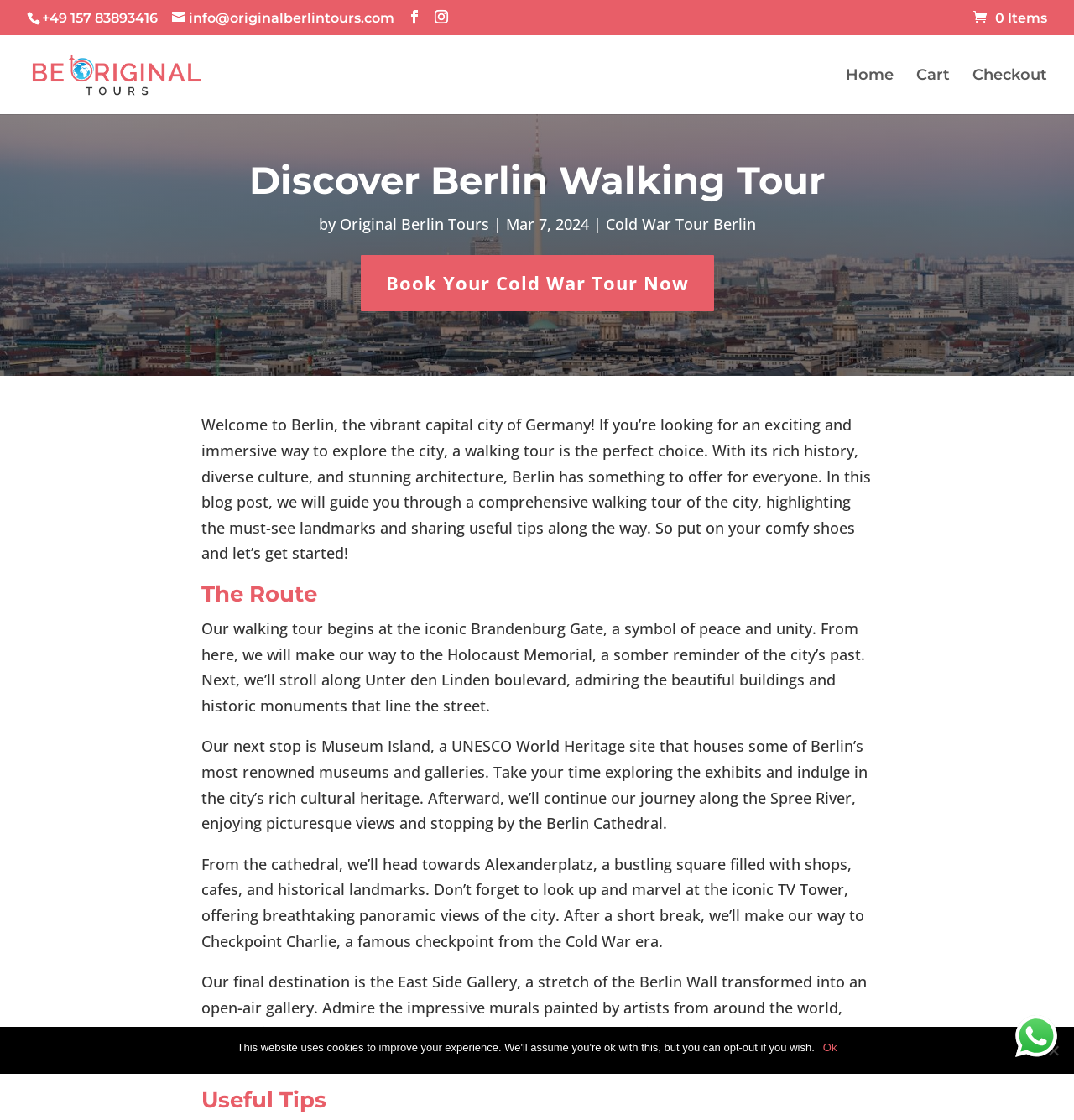What is the name of the tour company?
Answer the question with a detailed explanation, including all necessary information.

I found the name of the tour company by looking at the heading element with the text 'Discover Berlin Walking Tour' and then finding the link element with the text 'Original Berlin Tours' nearby.